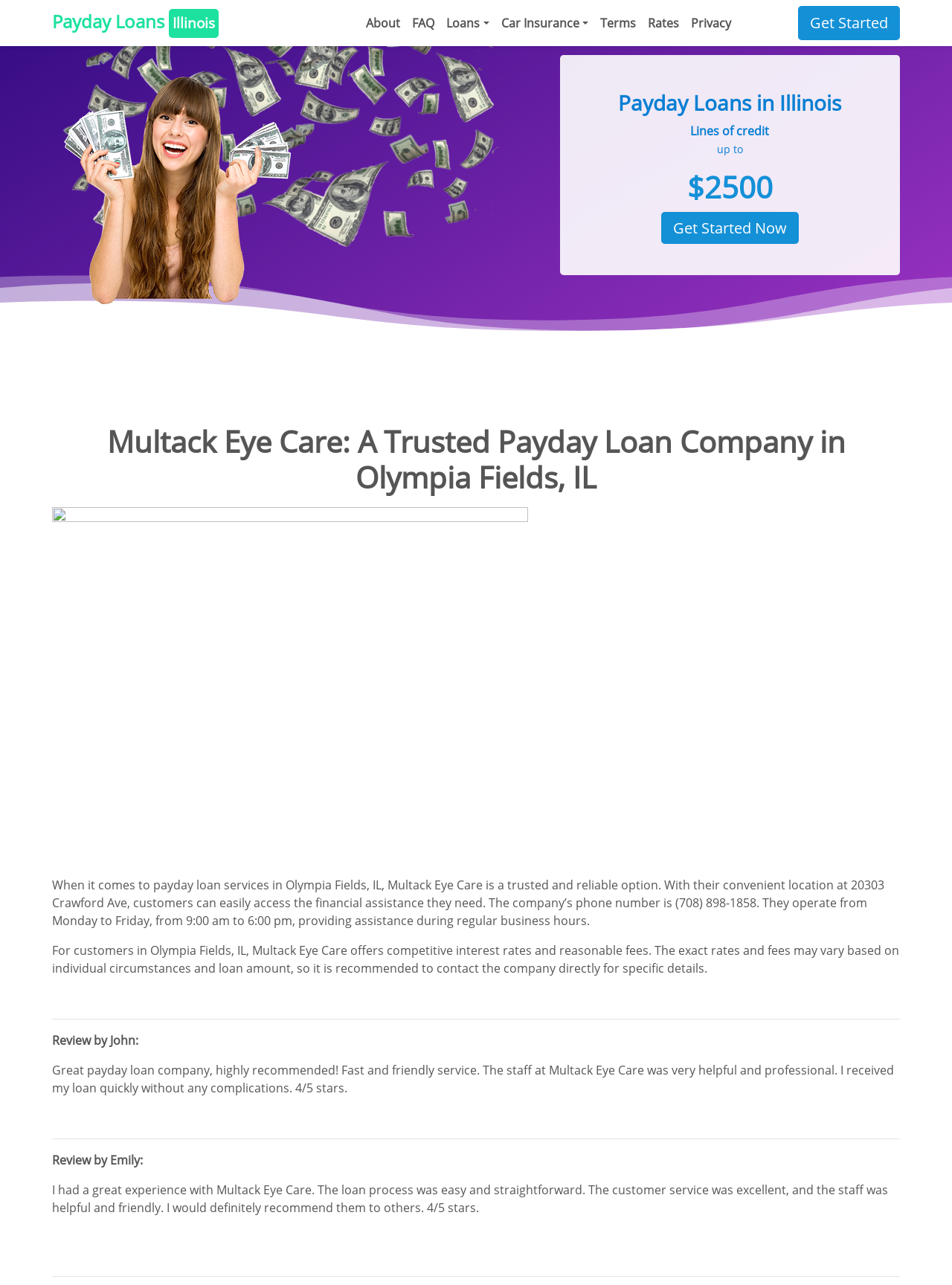Provide your answer in a single word or phrase: 
How many reviews are displayed on the webpage?

2